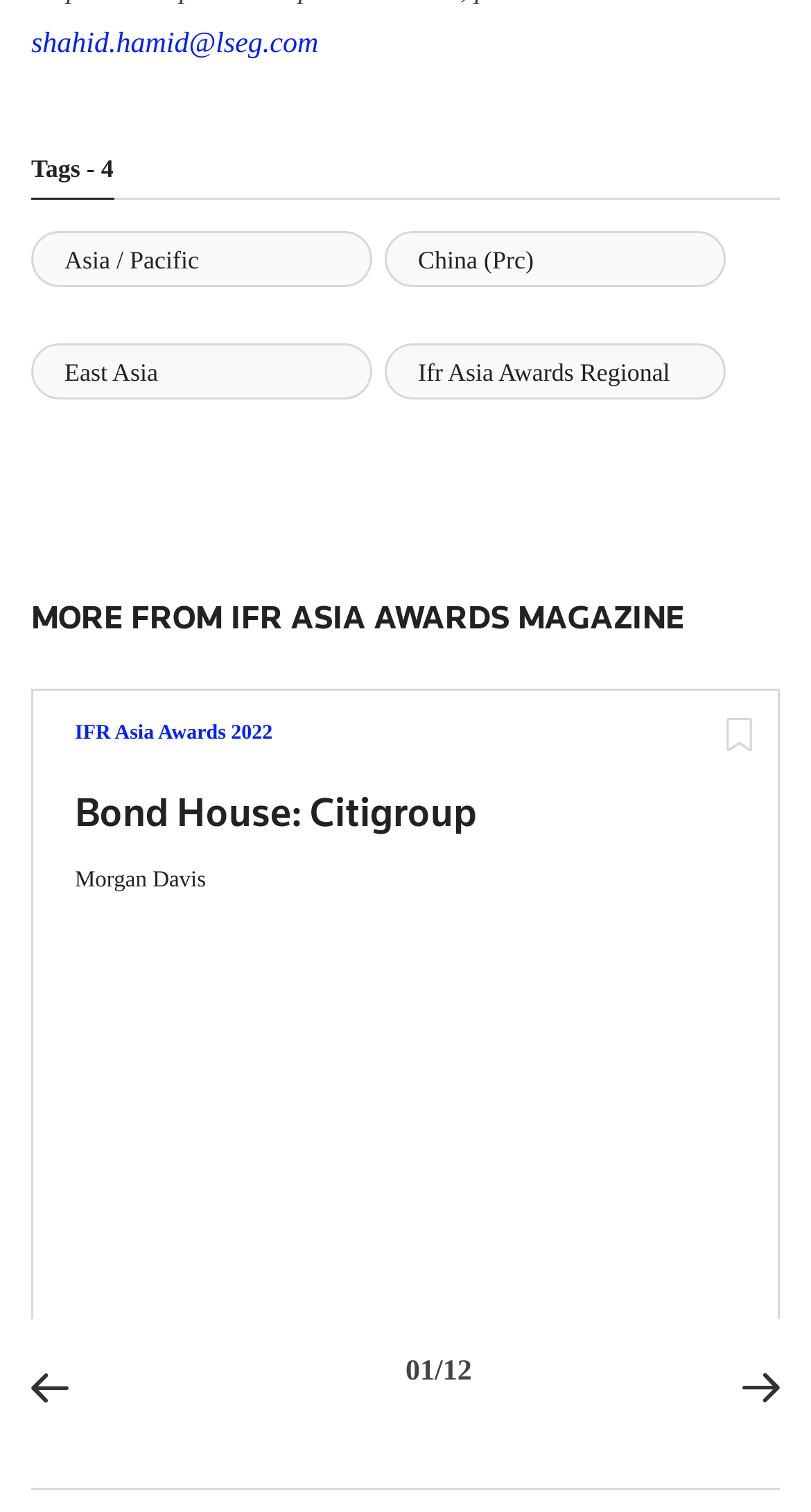Can you specify the bounding box coordinates for the region that should be clicked to fulfill this instruction: "View 'IFR Asia Awards 2022'".

[0.092, 0.478, 0.849, 0.497]